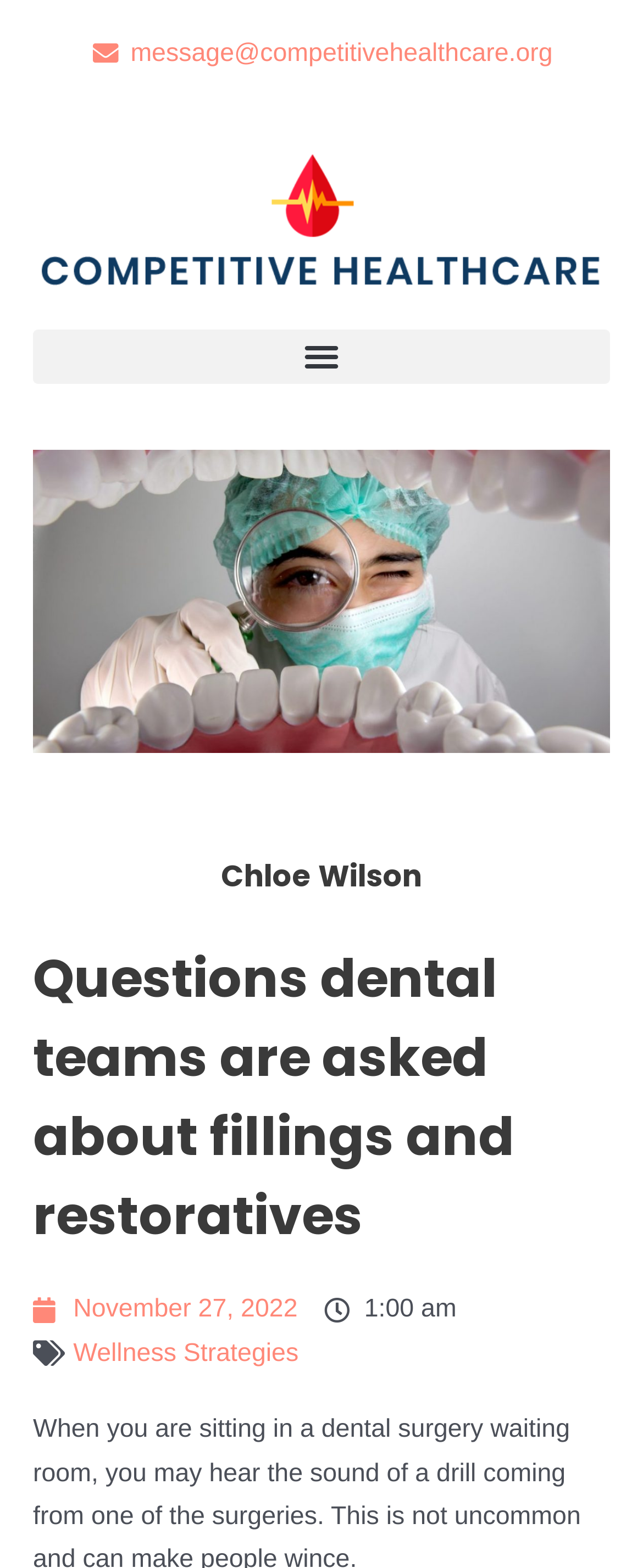Is the menu toggle button expanded?
Please provide a single word or phrase in response based on the screenshot.

False